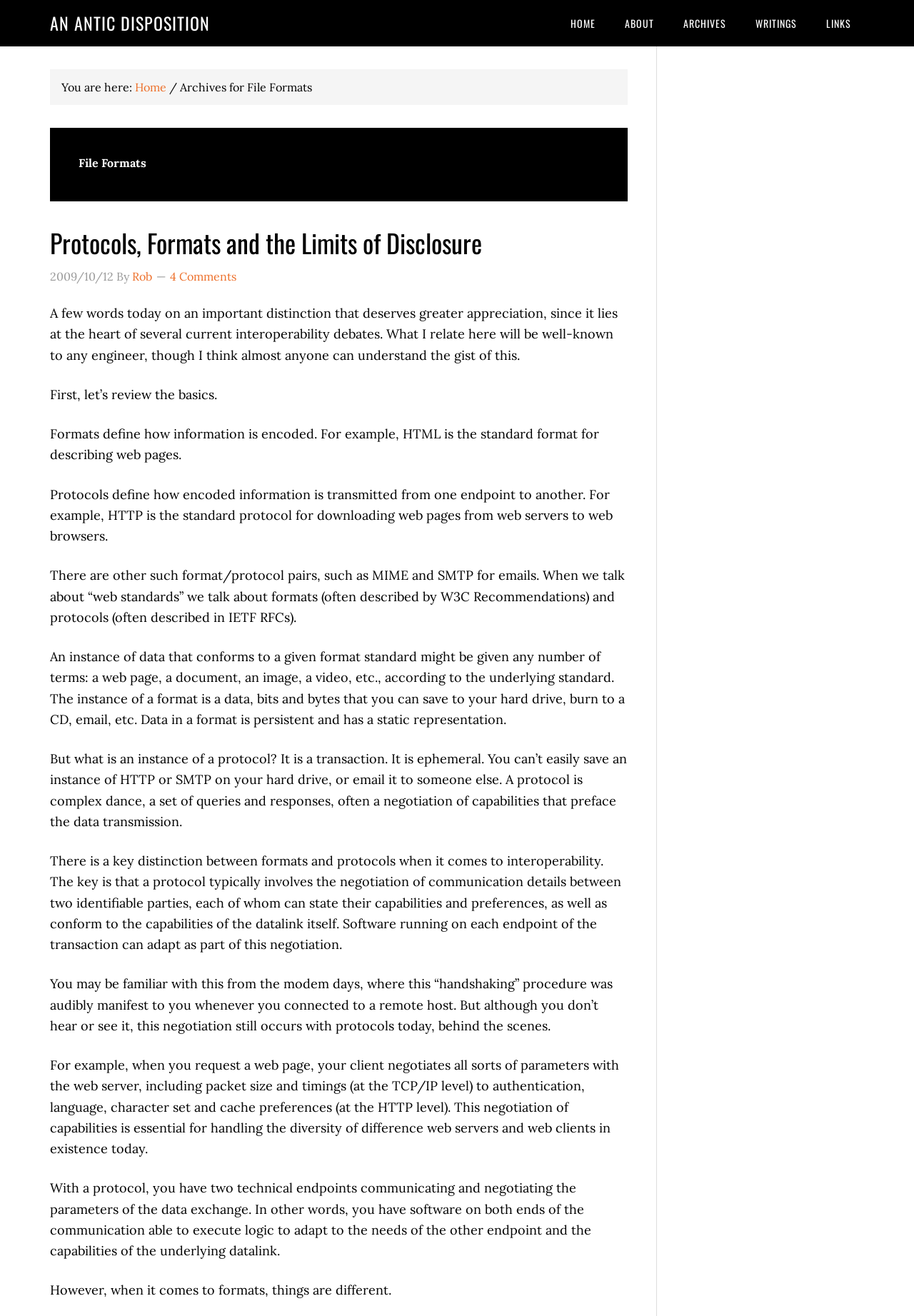Find the bounding box of the UI element described as follows: "4 Comments".

[0.186, 0.205, 0.259, 0.216]